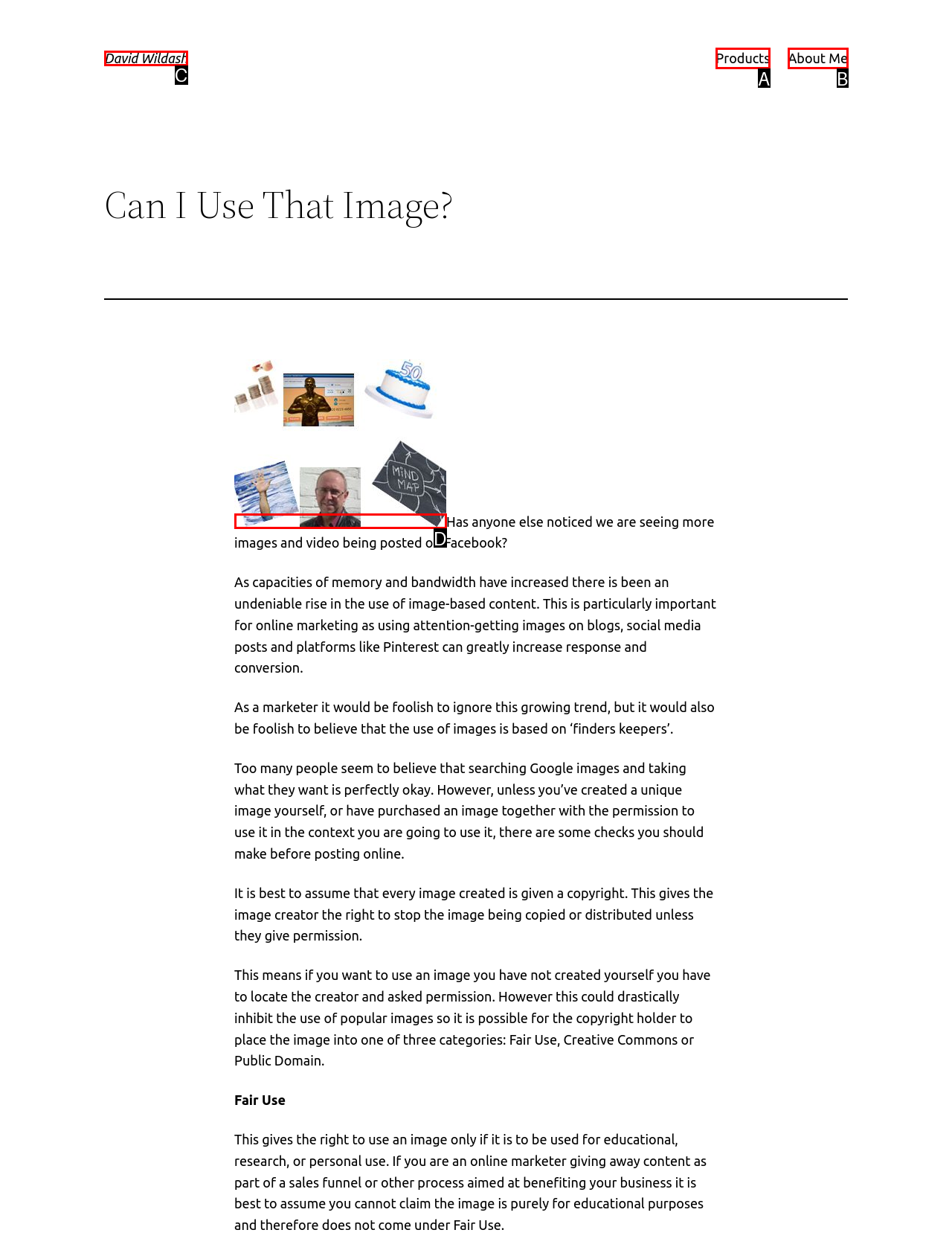Tell me which one HTML element best matches the description: Products
Answer with the option's letter from the given choices directly.

A